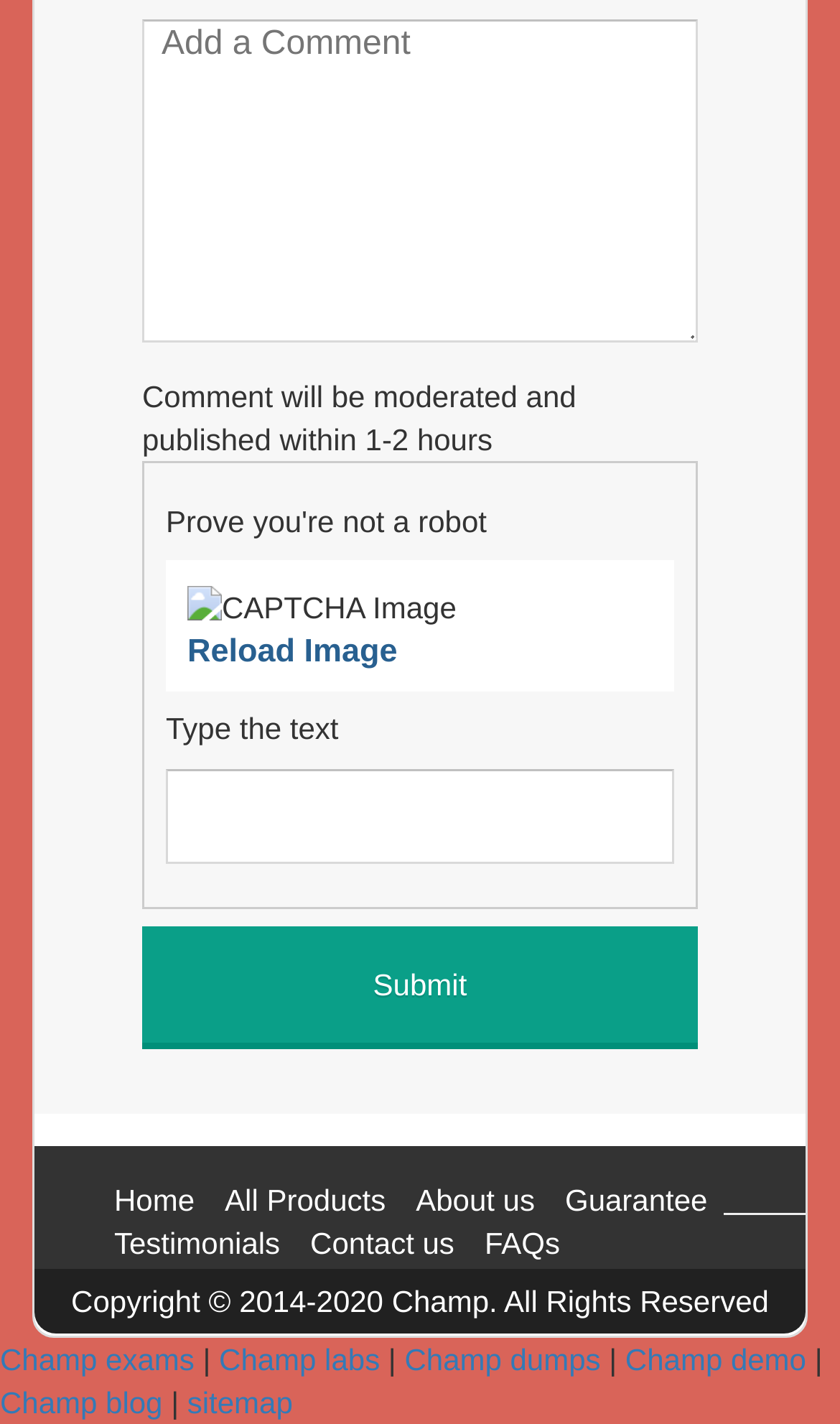Locate the bounding box for the described UI element: "Champ blog". Ensure the coordinates are four float numbers between 0 and 1, formatted as [left, top, right, bottom].

[0.0, 0.972, 0.194, 0.996]